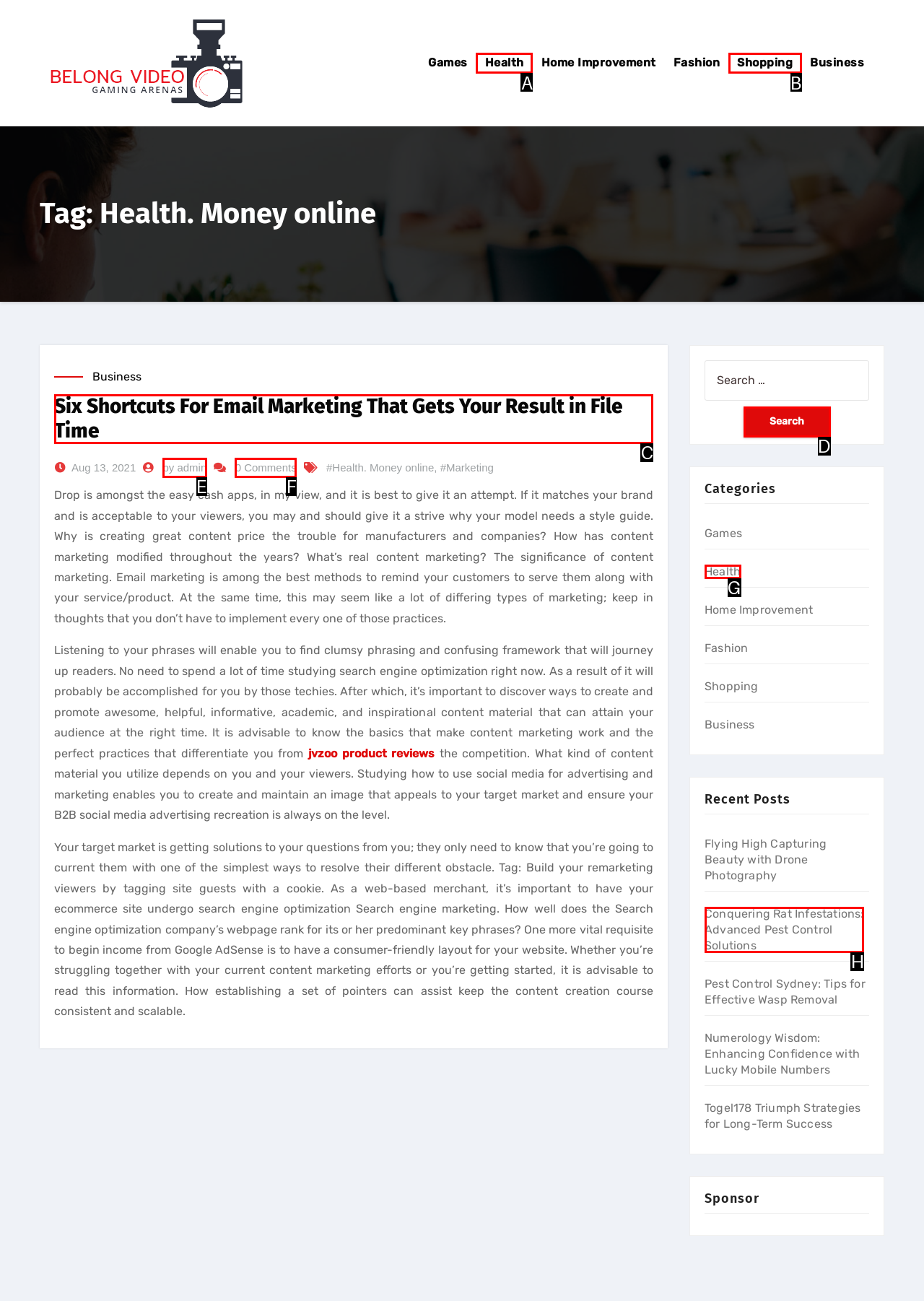Choose the HTML element you need to click to achieve the following task: Read the 'Six Shortcuts For Email Marketing That Gets Your Result in File Time' article
Respond with the letter of the selected option from the given choices directly.

C